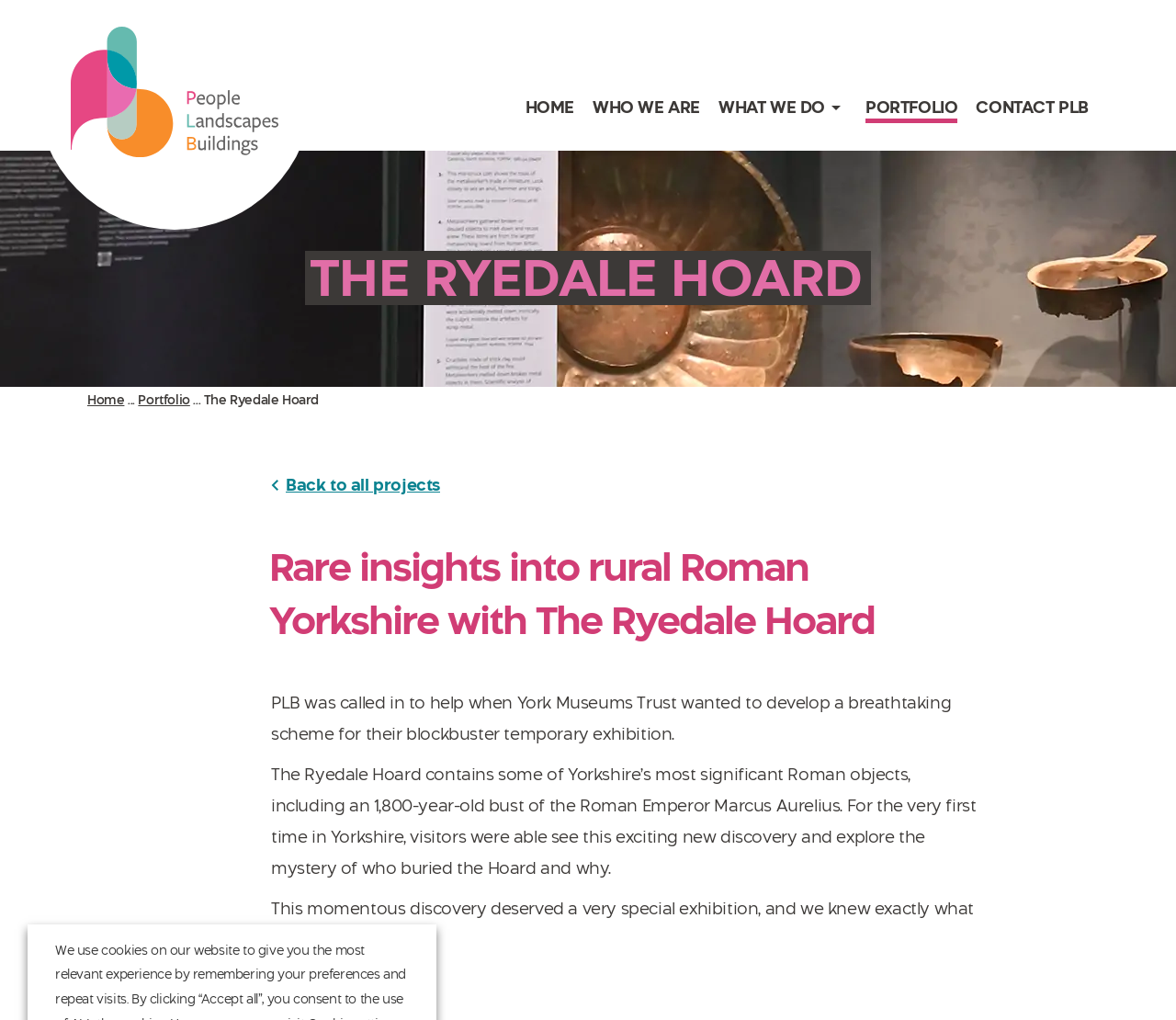Determine the bounding box coordinates for the element that should be clicked to follow this instruction: "Read more about the Ryedale Hoard project". The coordinates should be given as four float numbers between 0 and 1, in the format [left, top, right, bottom].

[0.229, 0.529, 0.834, 0.634]